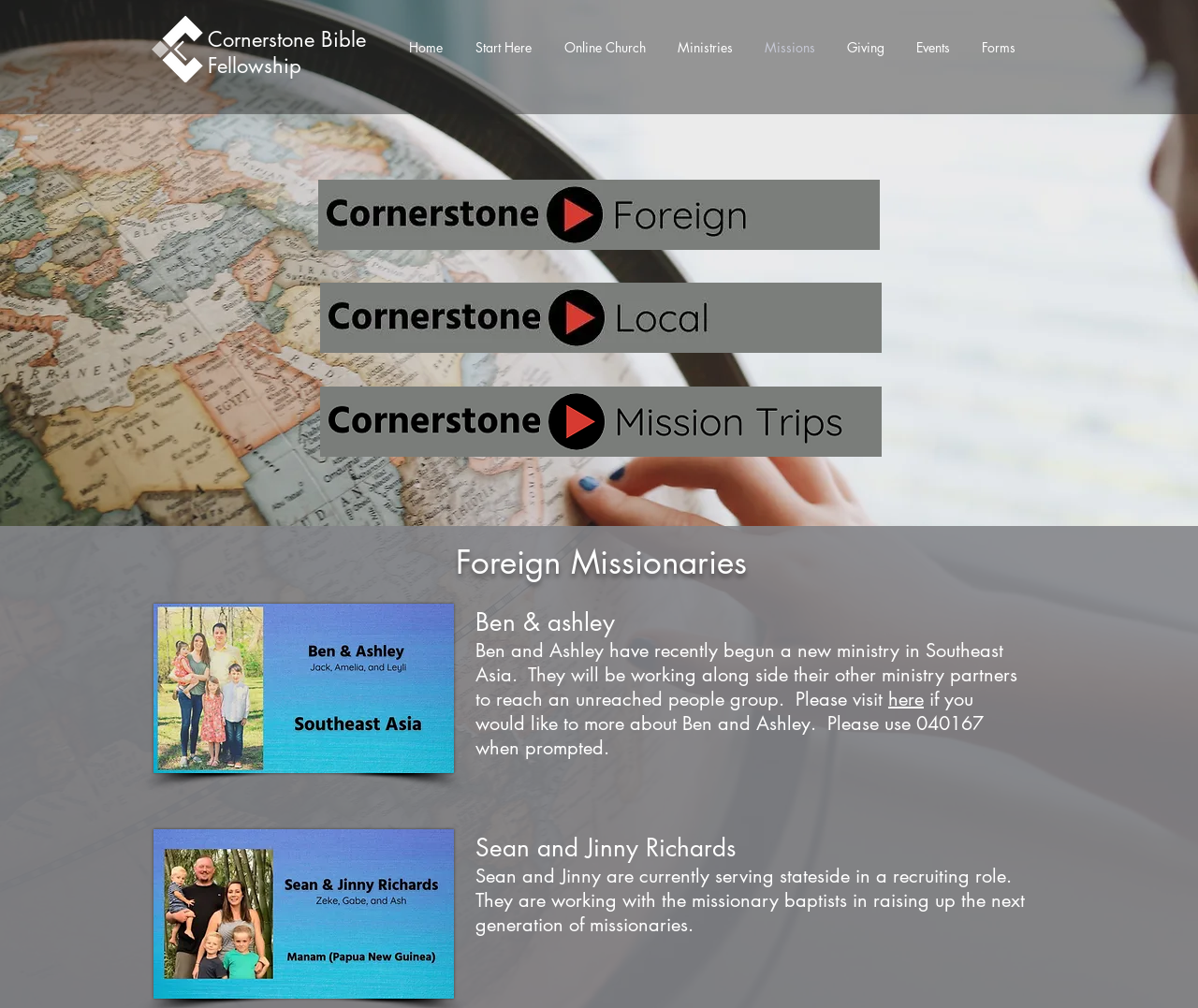Determine the bounding box coordinates for the area you should click to complete the following instruction: "Explore the 'Local' missions".

[0.267, 0.28, 0.736, 0.35]